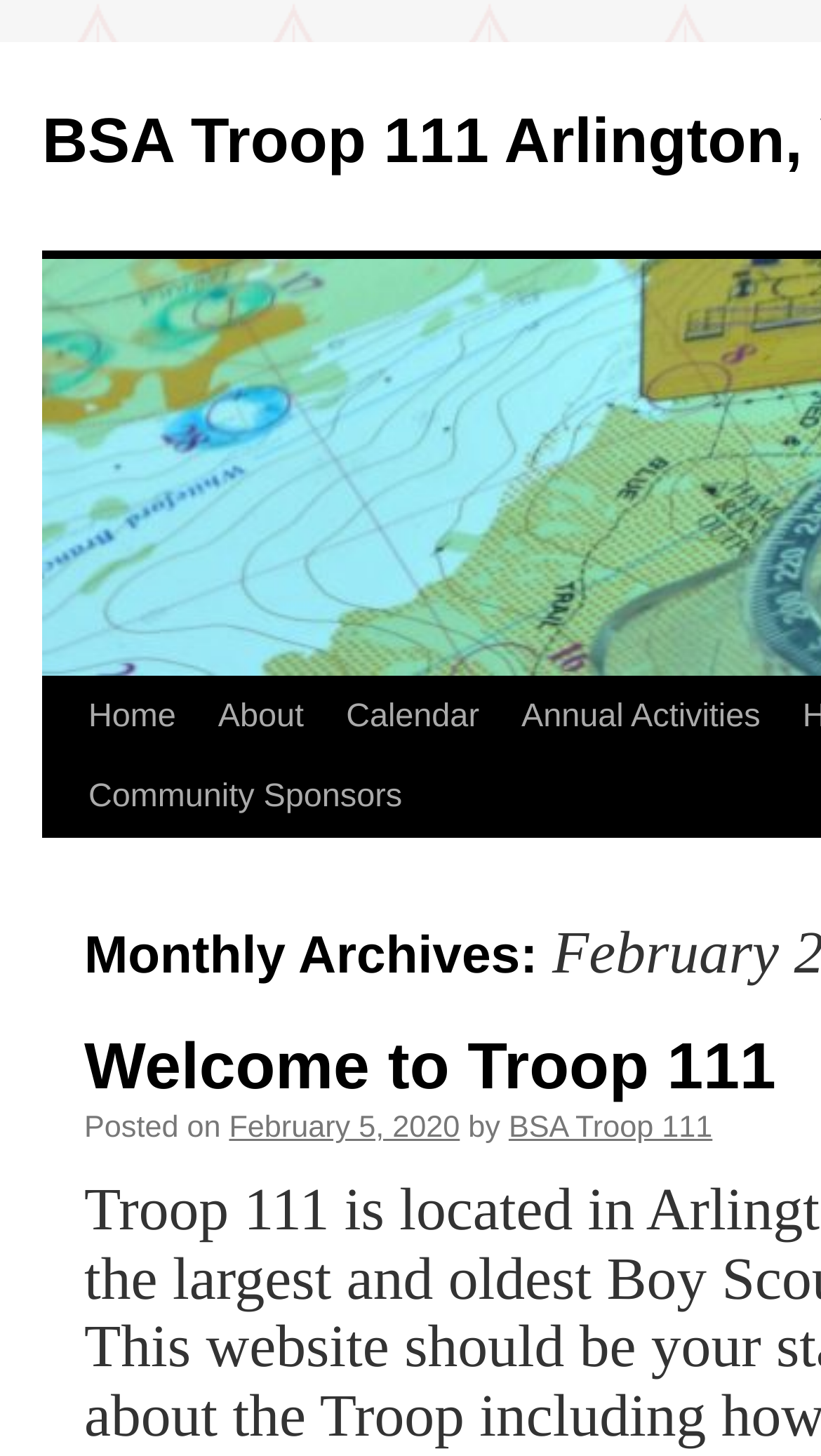Kindly determine the bounding box coordinates for the clickable area to achieve the given instruction: "view post on February 5, 2020".

[0.279, 0.764, 0.56, 0.787]